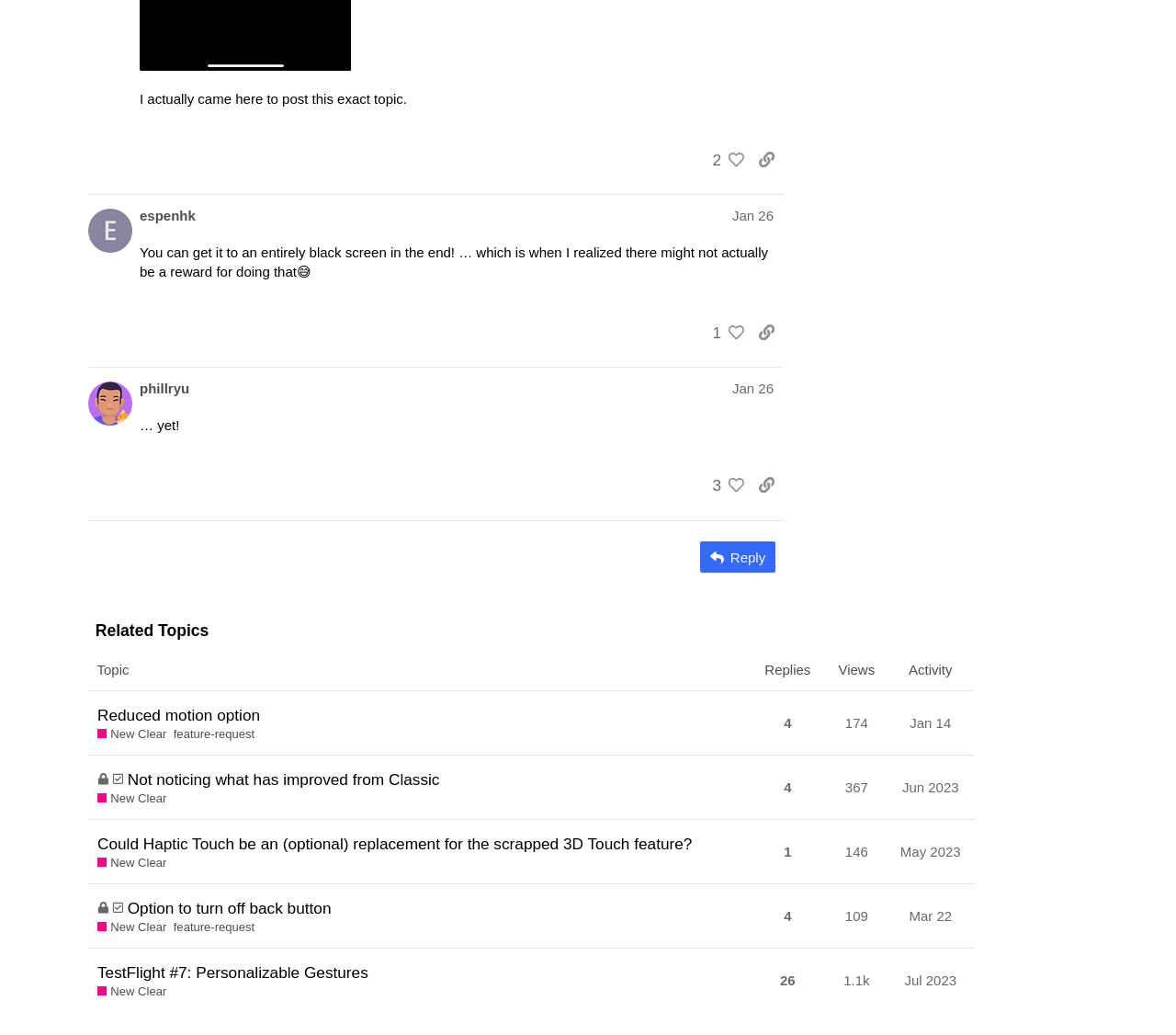How many replies does the third related topic have?
Look at the image and respond with a single word or a short phrase.

4